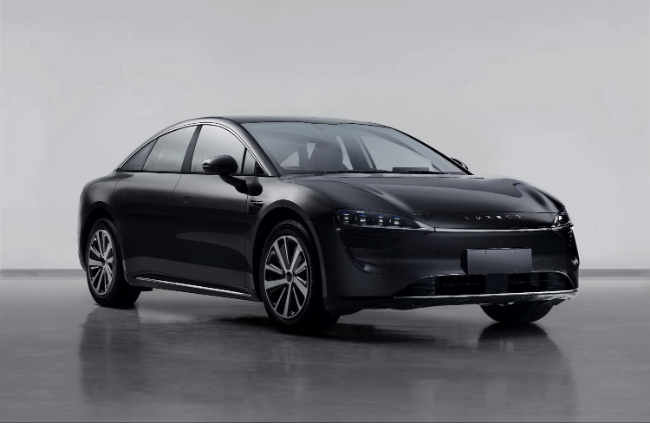Use a single word or phrase to answer the question:
When is this model expected to launch?

Third quarter of the year